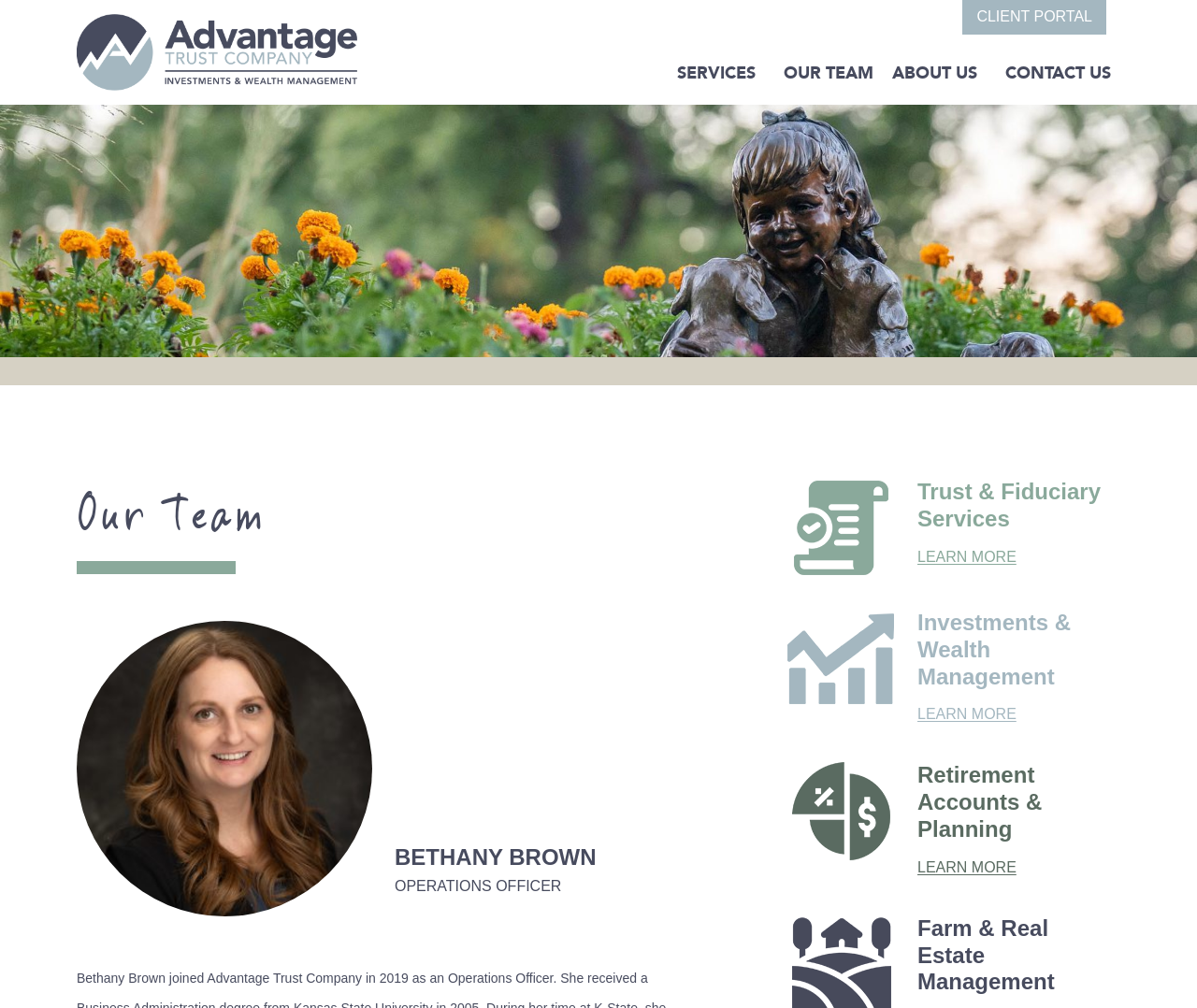Give a detailed account of the webpage's layout and content.

The webpage is about Bethany Brown, an Operations Officer at Advantage Trust Company. At the top left of the page, there is a link to the company's homepage. On the top right, there are several links to different sections of the website, including the client portal, services, our team, about us, and contact us.

Below the top navigation links, there is a heading that reads "Our Team". Underneath this heading, there is a section dedicated to Bethany Brown, with a heading that displays her name. Her job title, "Operations Officer", is listed below her name.

To the right of Bethany Brown's section, there are three columns of links and headings that describe the services offered by Advantage Trust Company. The first column is headed "Trust & Fiduciary Services", the second is "Investments & Wealth Management", and the third is "Retirement Accounts & Planning". Each column has a "Learn More" link below the heading. There is also a fourth column headed "Farm & Real Estate Management" at the bottom right of the page.

The meta description provides additional information about Bethany Brown, stating that she joined Advantage Trust Company in 2019 and received a Business Administration degree from Kansas State University in 2005.